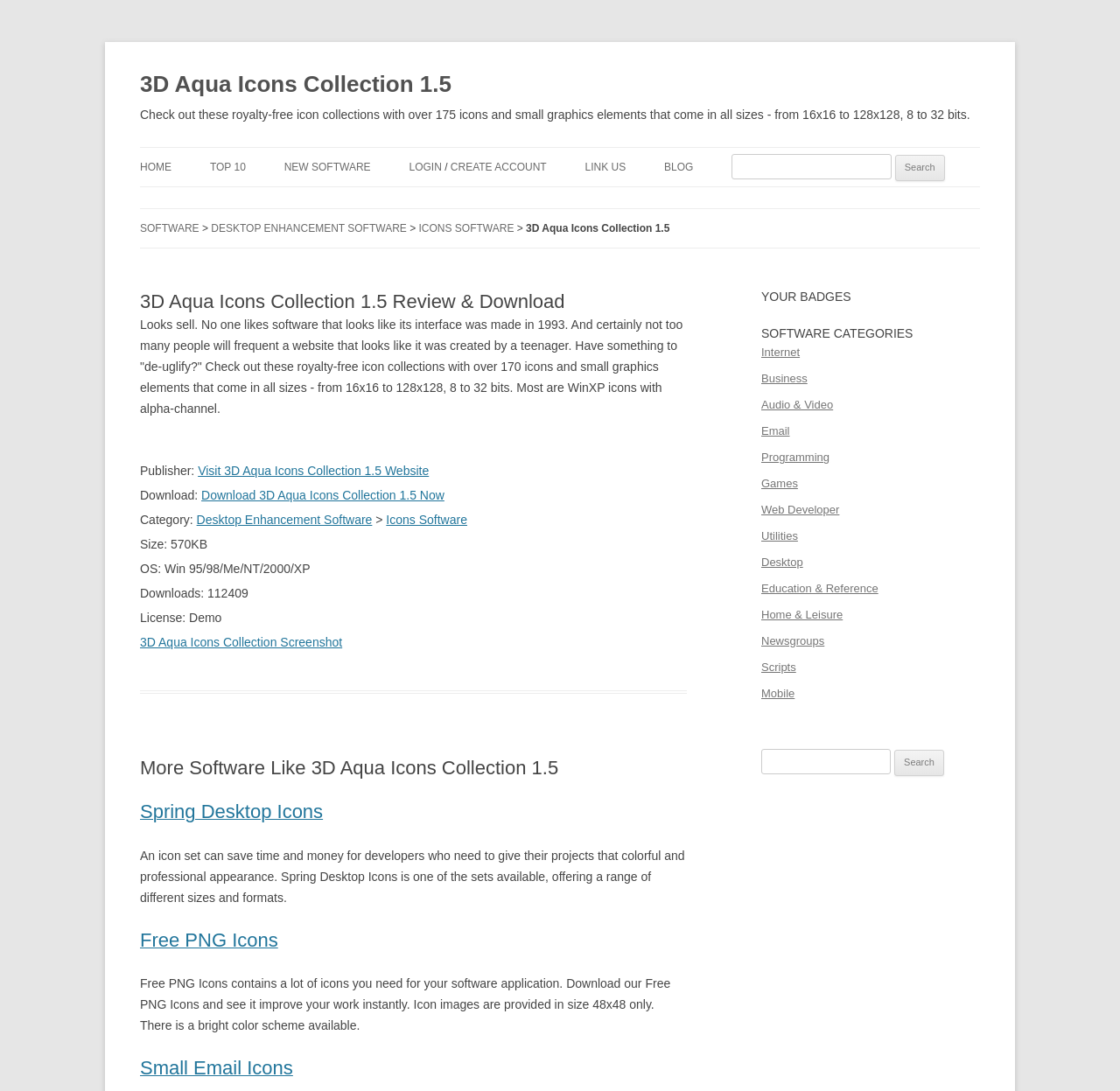How many icons are included in the 3D Aqua Icons Collection?
Your answer should be a single word or phrase derived from the screenshot.

over 175